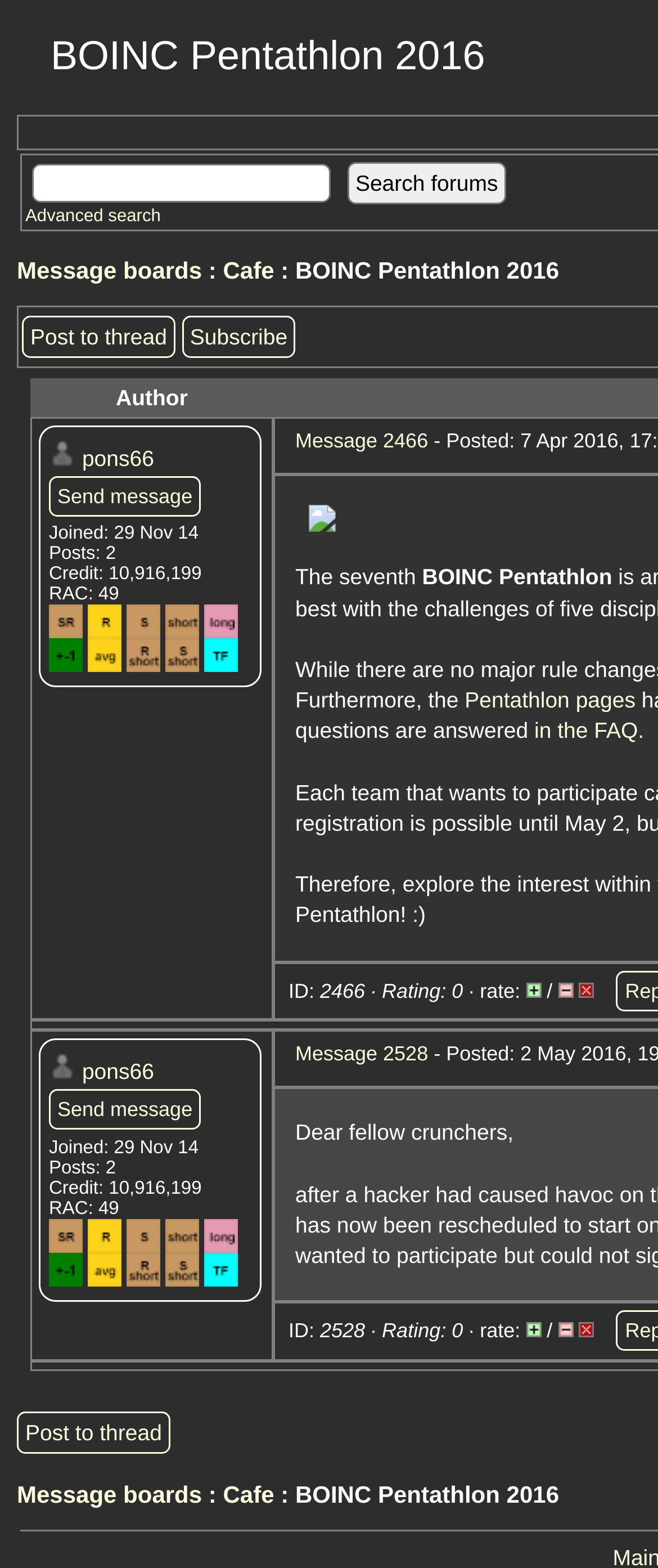How many links are there in the webpage? From the image, respond with a single word or brief phrase.

More than 20